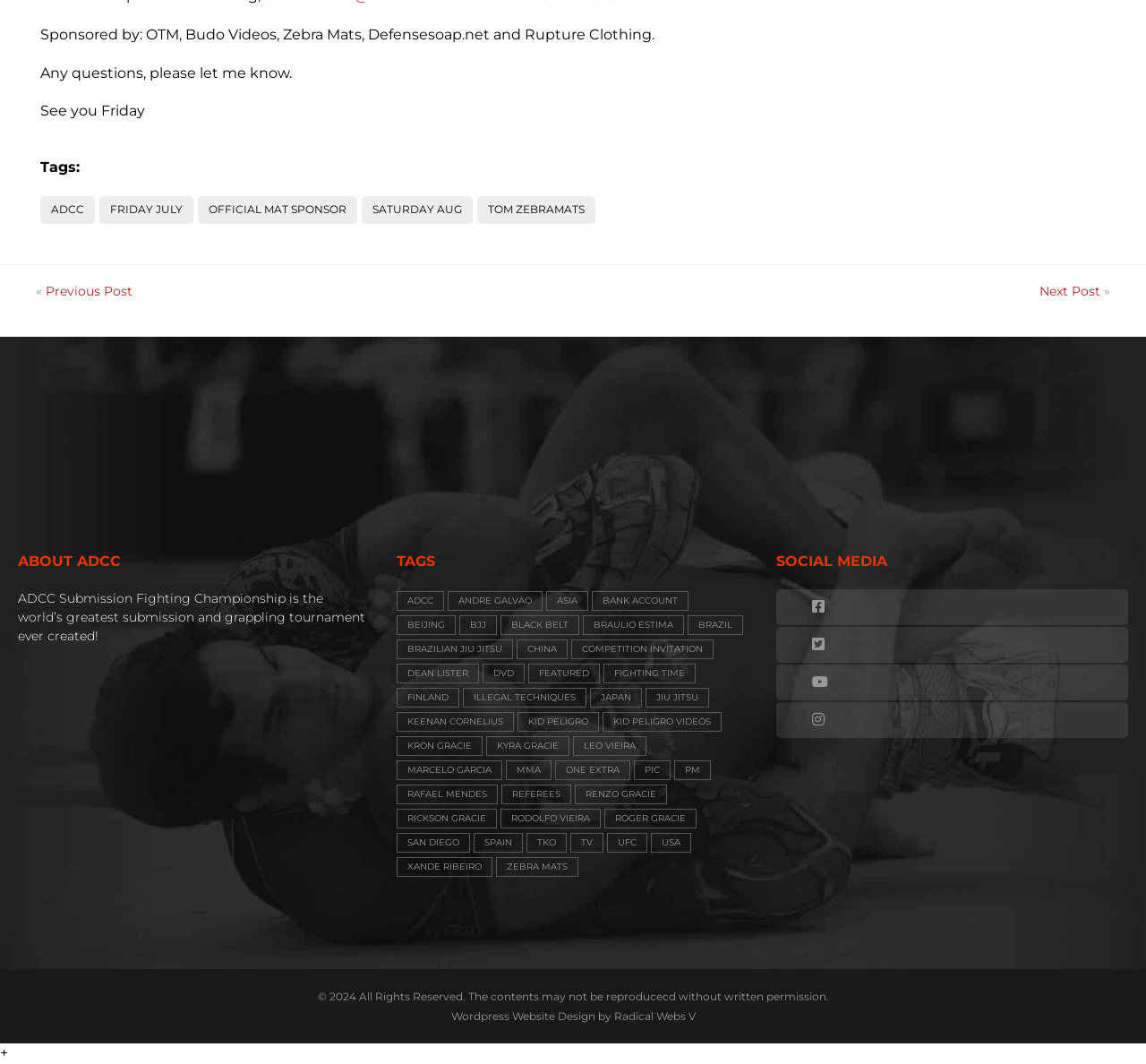Please identify the coordinates of the bounding box that should be clicked to fulfill this instruction: "Go to the 'Next Post'".

[0.907, 0.266, 0.96, 0.281]